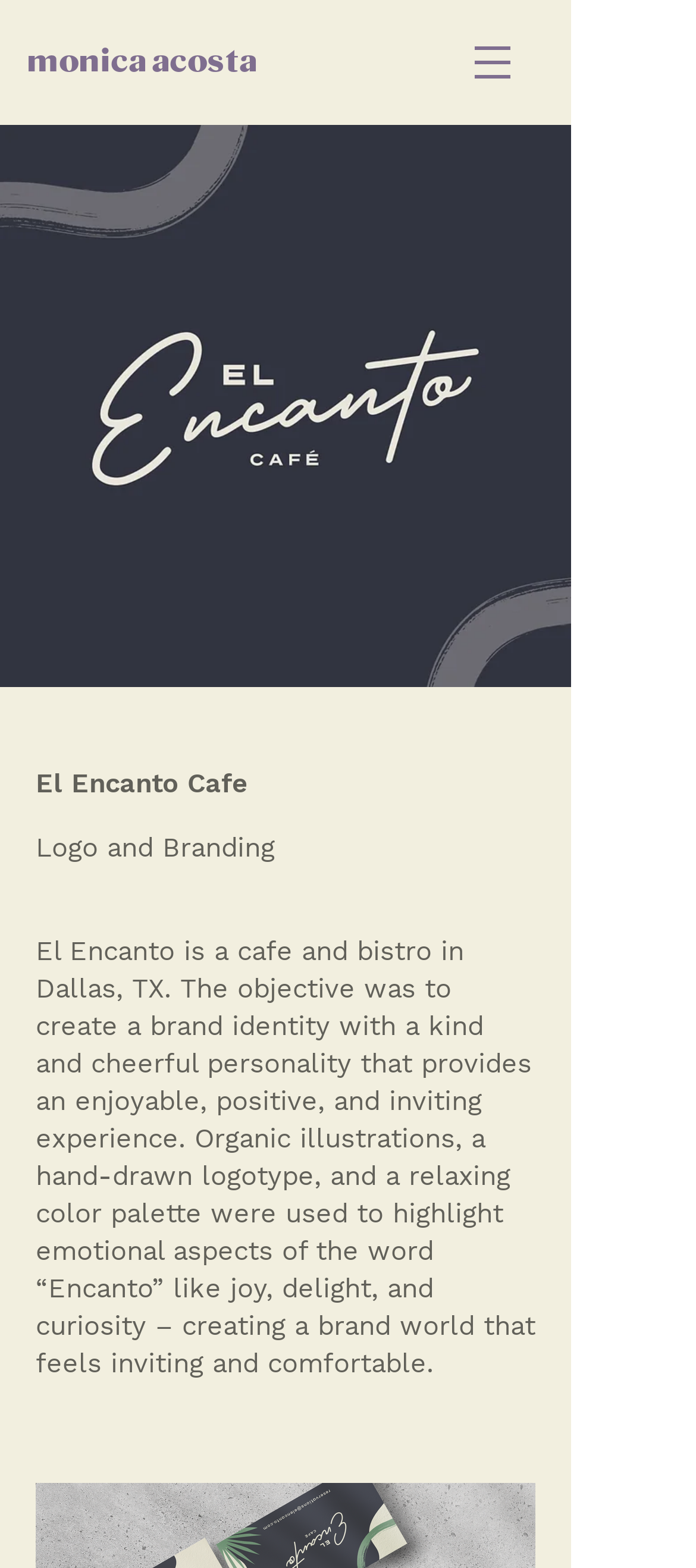What is the objective of the branding design?
Respond to the question with a single word or phrase according to the image.

Create a brand identity